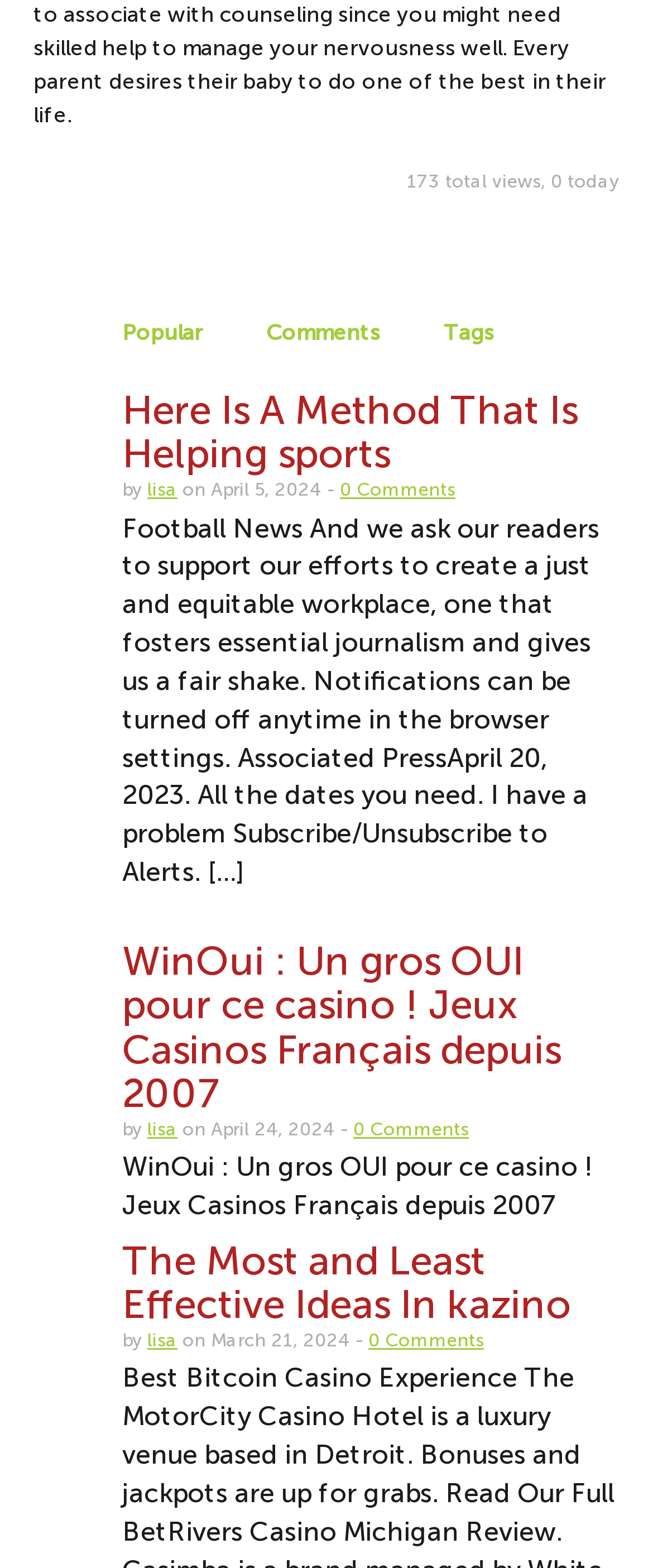Identify the bounding box of the UI element described as follows: "Popular". Provide the coordinates as four float numbers in the range of 0 to 1 [left, top, right, bottom].

[0.149, 0.197, 0.349, 0.23]